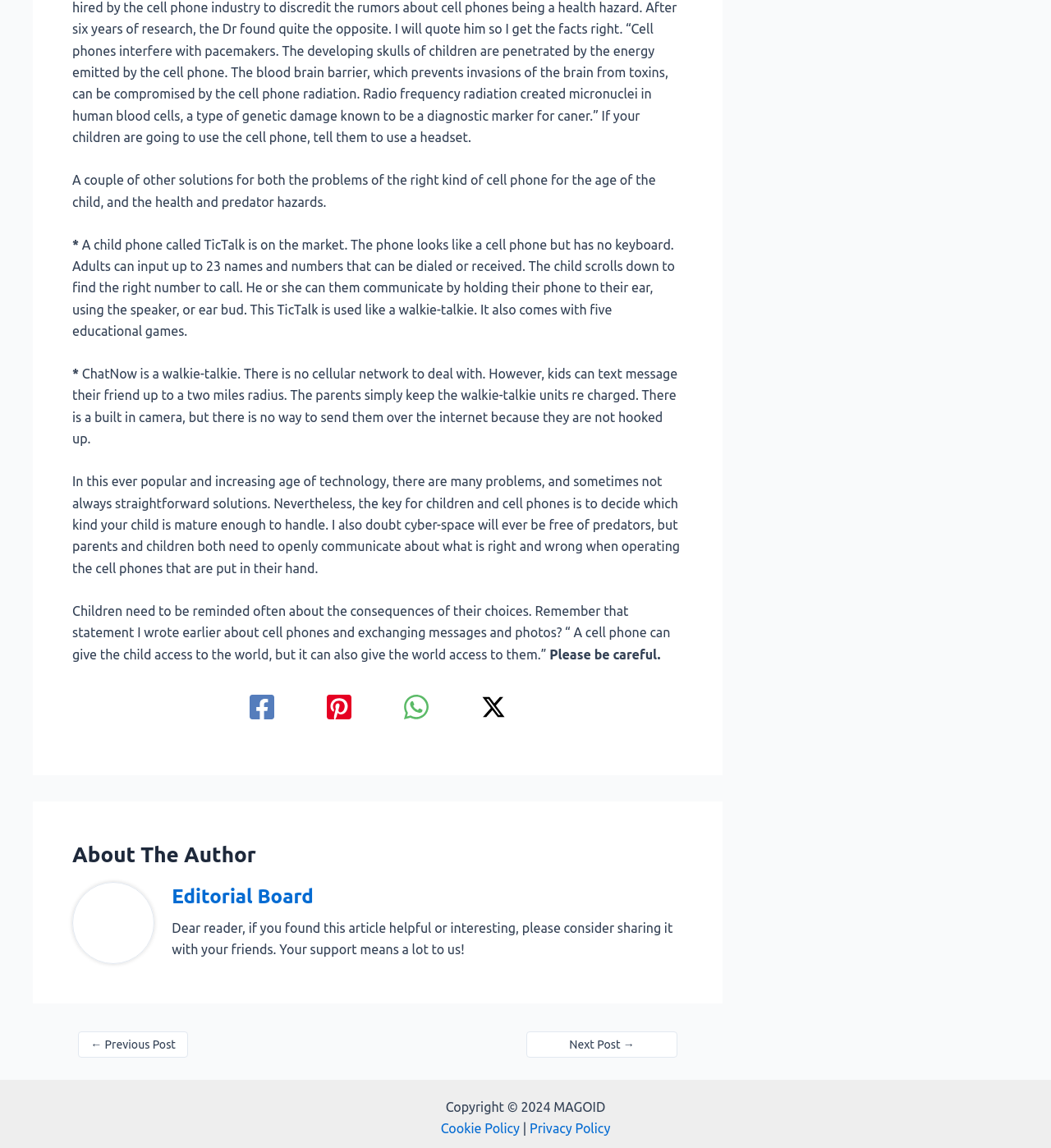Determine the bounding box coordinates for the clickable element required to fulfill the instruction: "Read the previous post". Provide the coordinates as four float numbers between 0 and 1, i.e., [left, top, right, bottom].

[0.074, 0.898, 0.179, 0.921]